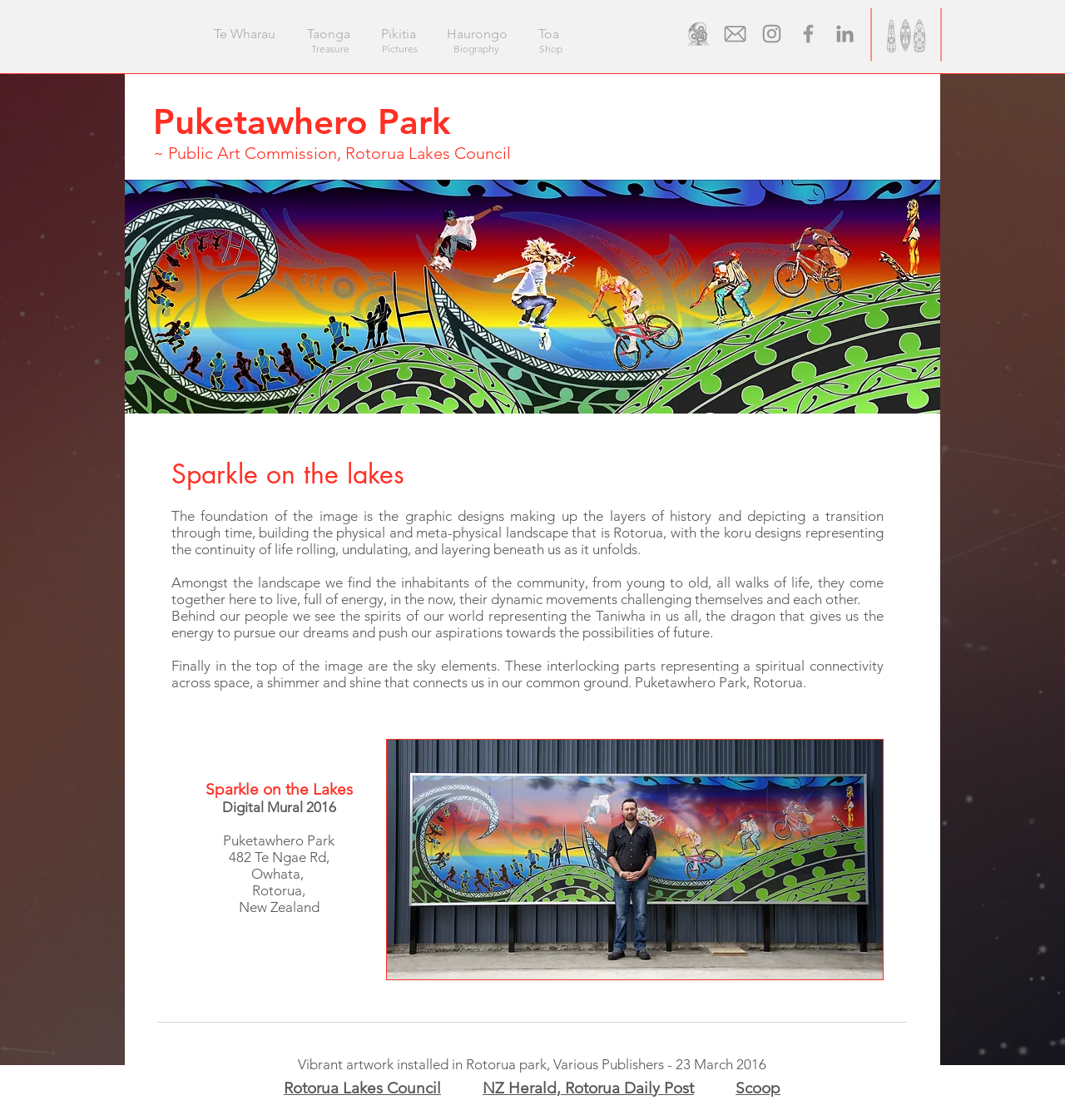What is the name of the park?
Refer to the image and provide a concise answer in one word or phrase.

Puketawhero Park